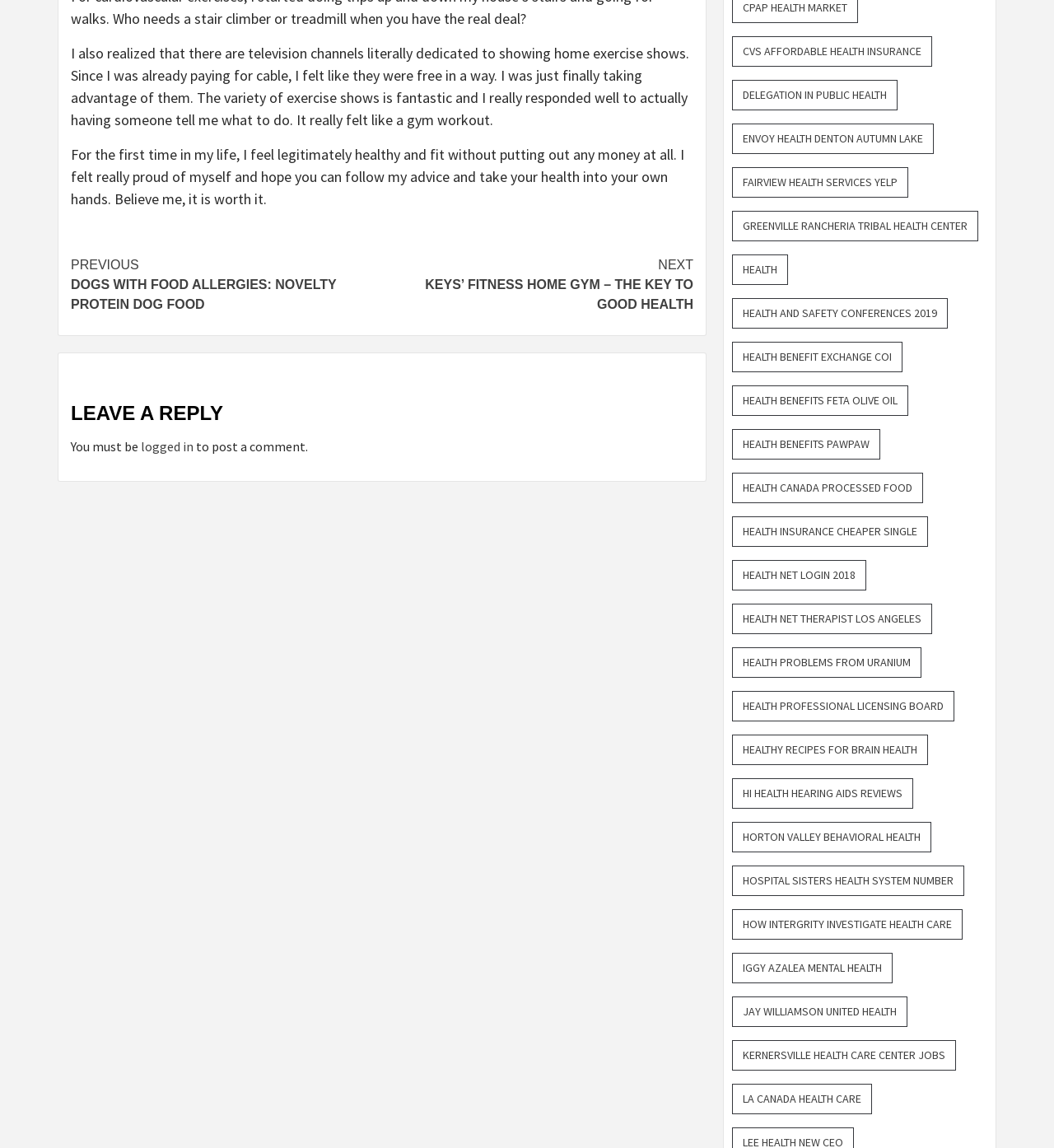What is the purpose of the 'Continue Reading' button?
From the image, respond with a single word or phrase.

to continue reading the article